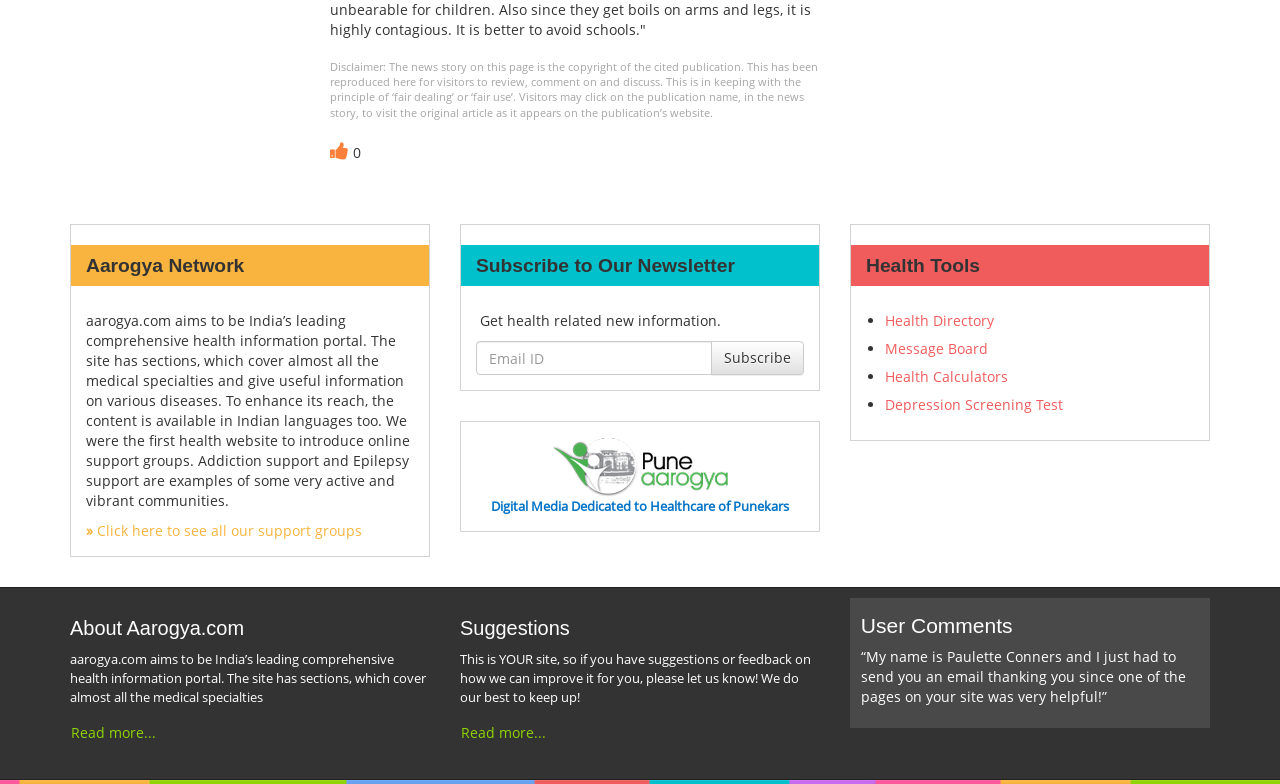Using the image as a reference, answer the following question in as much detail as possible:
What is the name of the newsletter subscription section?

The heading element with the content 'Subscribe to Our Newsletter' indicates that this is the section where users can subscribe to the newsletter.